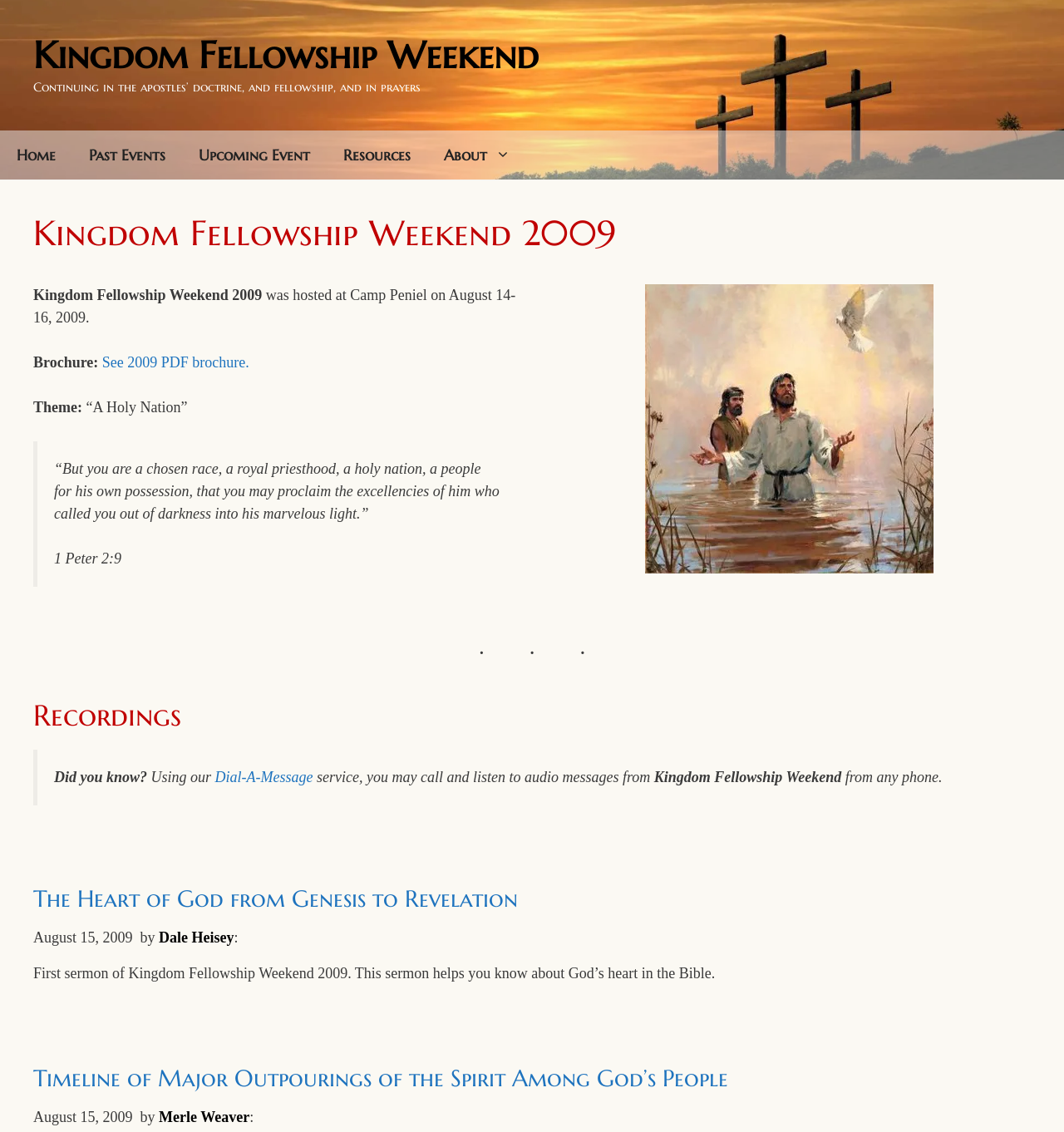Locate the bounding box coordinates of the segment that needs to be clicked to meet this instruction: "Read the 'Recordings' section".

[0.031, 0.617, 0.969, 0.648]